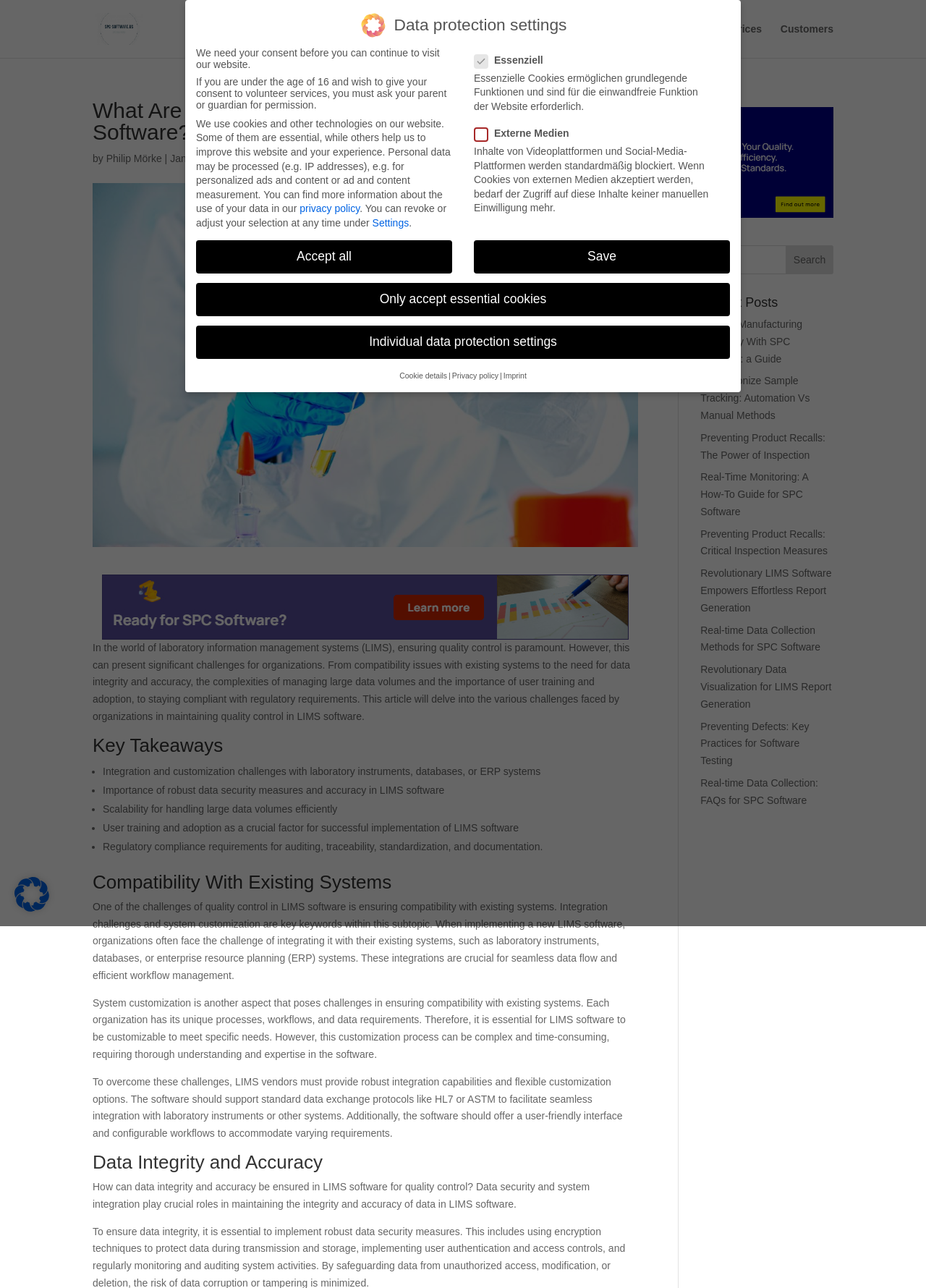Bounding box coordinates are specified in the format (top-left x, top-left y, bottom-right x, bottom-right y). All values are floating point numbers bounded between 0 and 1. Please provide the bounding box coordinate of the region this sentence describes: Customers

[0.843, 0.019, 0.9, 0.045]